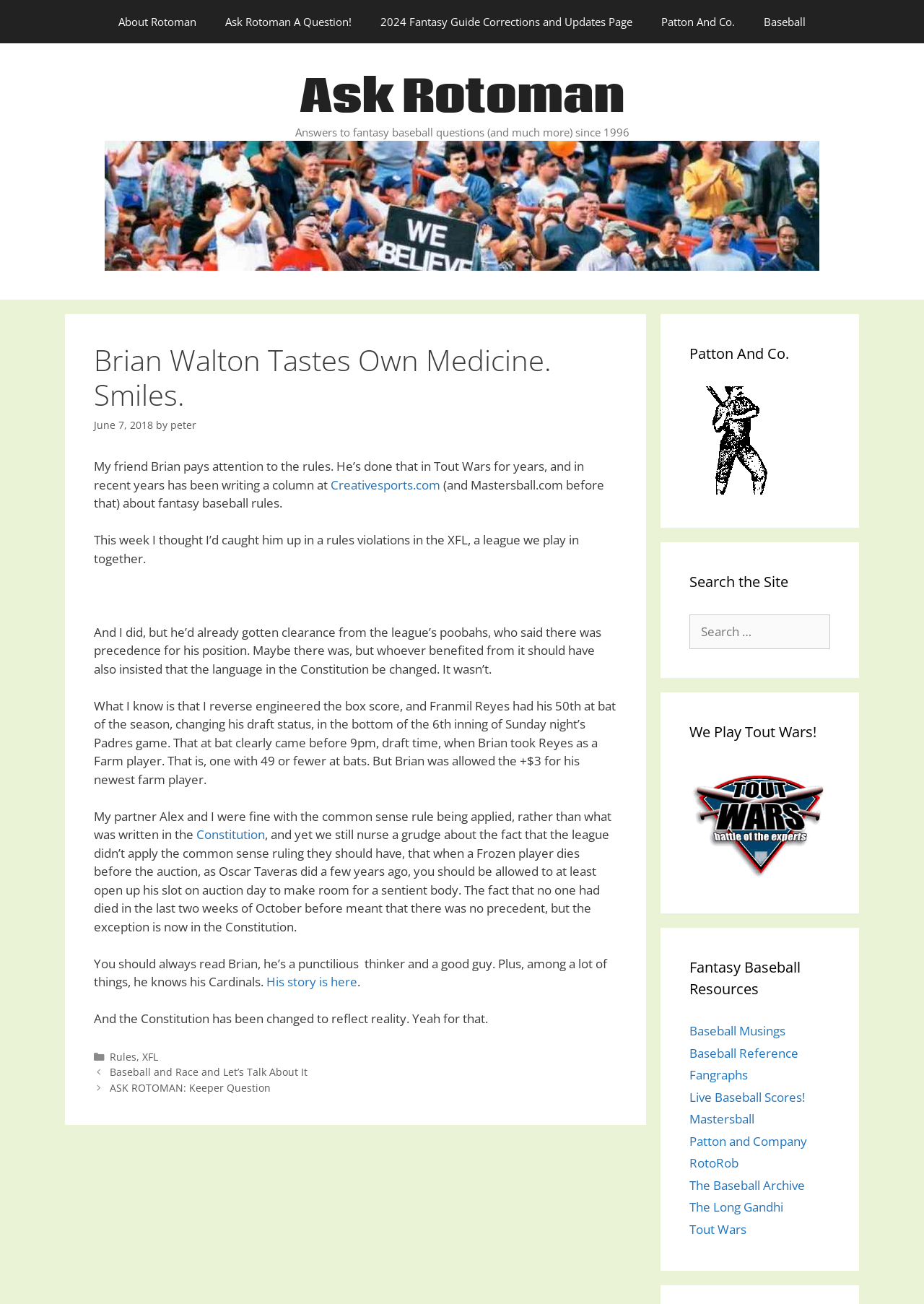What is the name of the website?
Using the visual information, answer the question in a single word or phrase.

Ask Rotoman